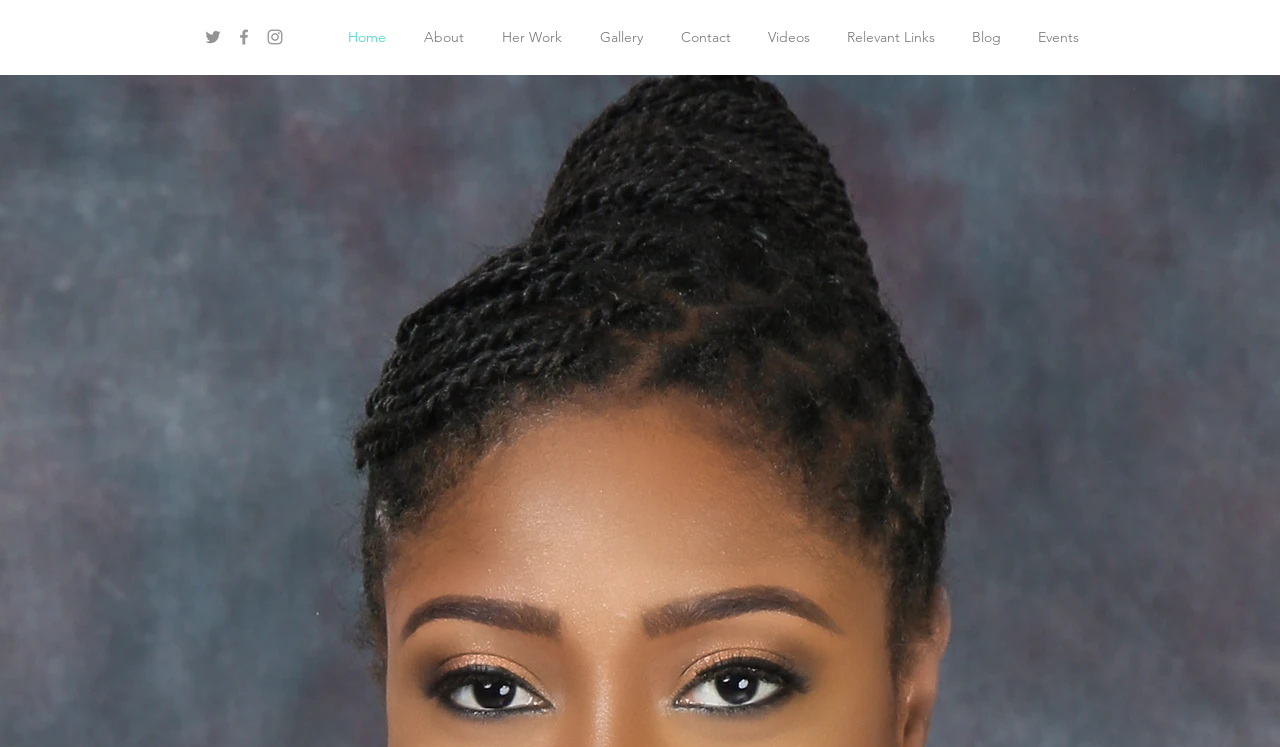What is the position of the Gallery link?
Please provide an in-depth and detailed response to the question.

The Gallery link is the 5th navigation link from the left, located between Her Work and Contact links on the top right corner of the webpage.